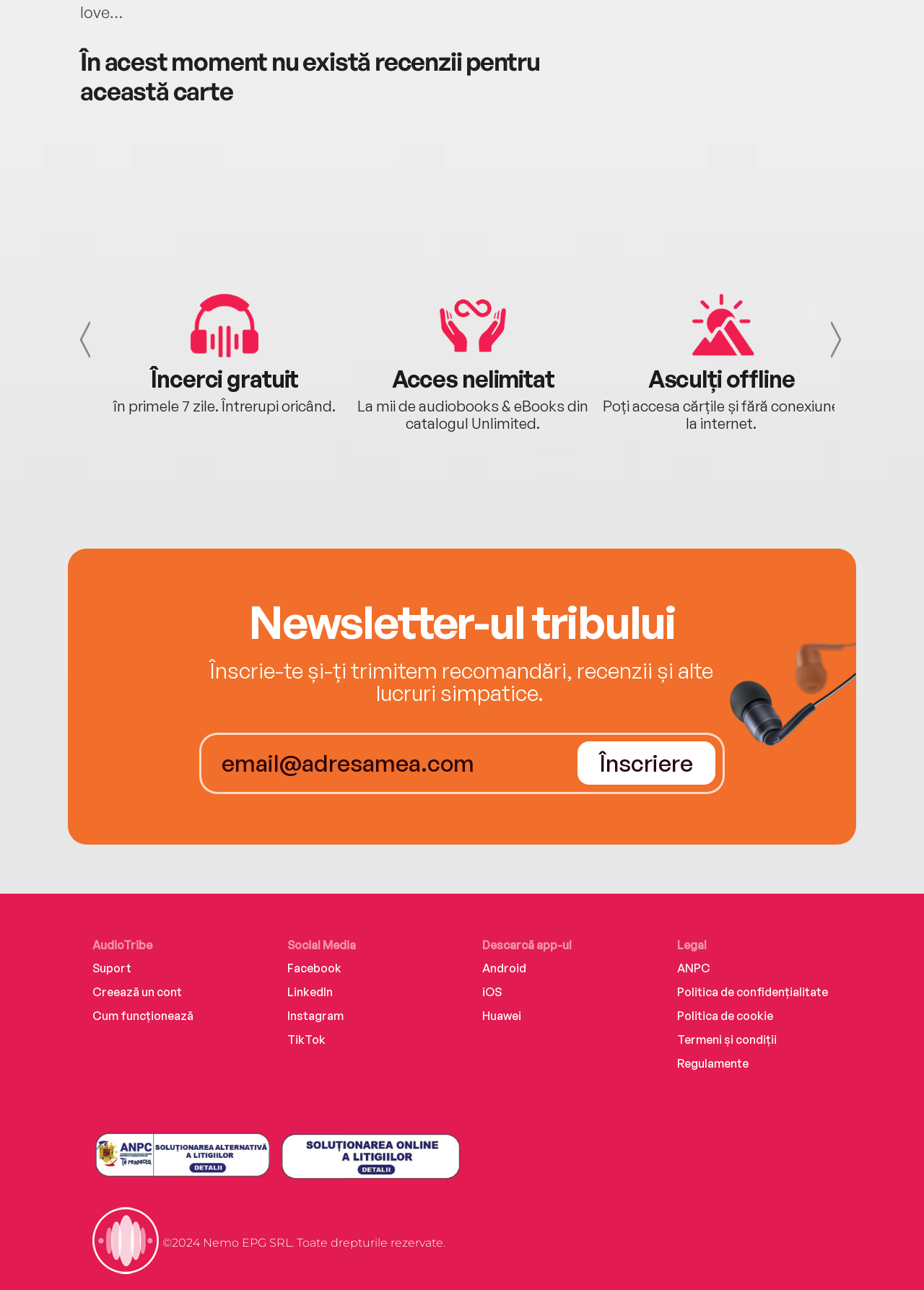Please determine the bounding box coordinates, formatted as (top-left x, top-left y, bottom-right x, bottom-right y), with all values as floating point numbers between 0 and 1. Identify the bounding box of the region described as: Politica de confidențialitate

[0.733, 0.763, 0.896, 0.774]